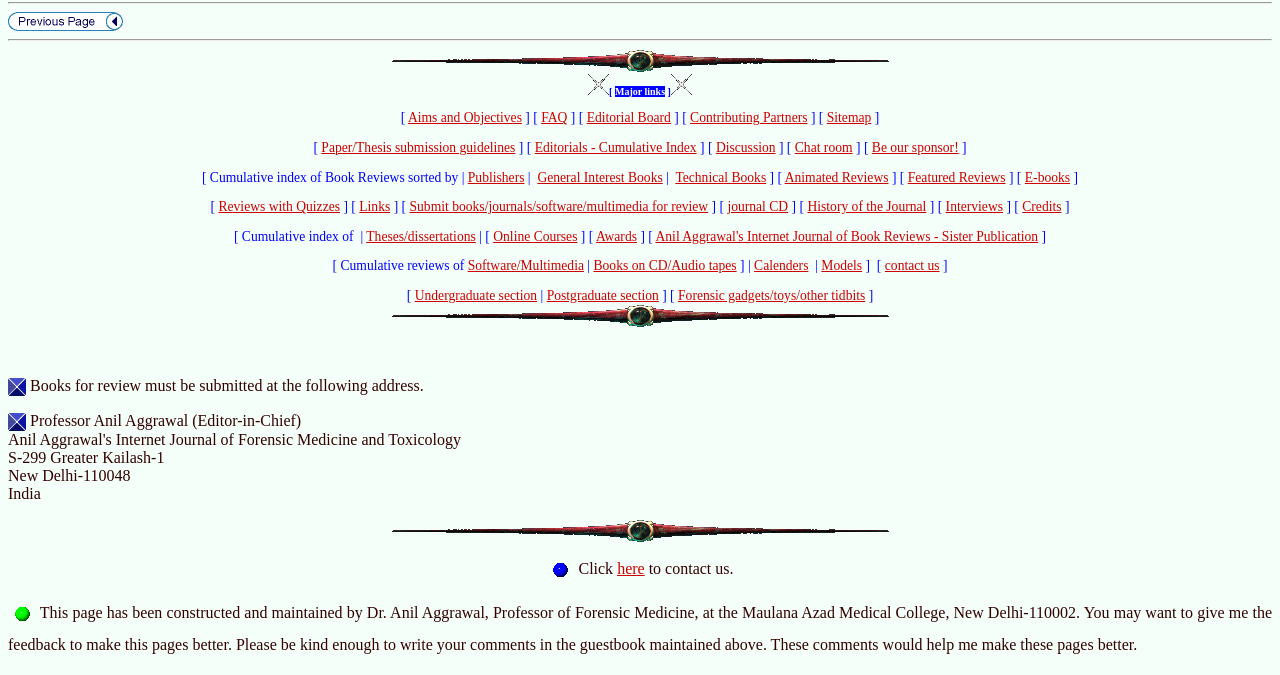Identify the bounding box coordinates for the element you need to click to achieve the following task: "Click Aims and Objectives". Provide the bounding box coordinates as four float numbers between 0 and 1, in the form [left, top, right, bottom].

[0.319, 0.164, 0.408, 0.186]